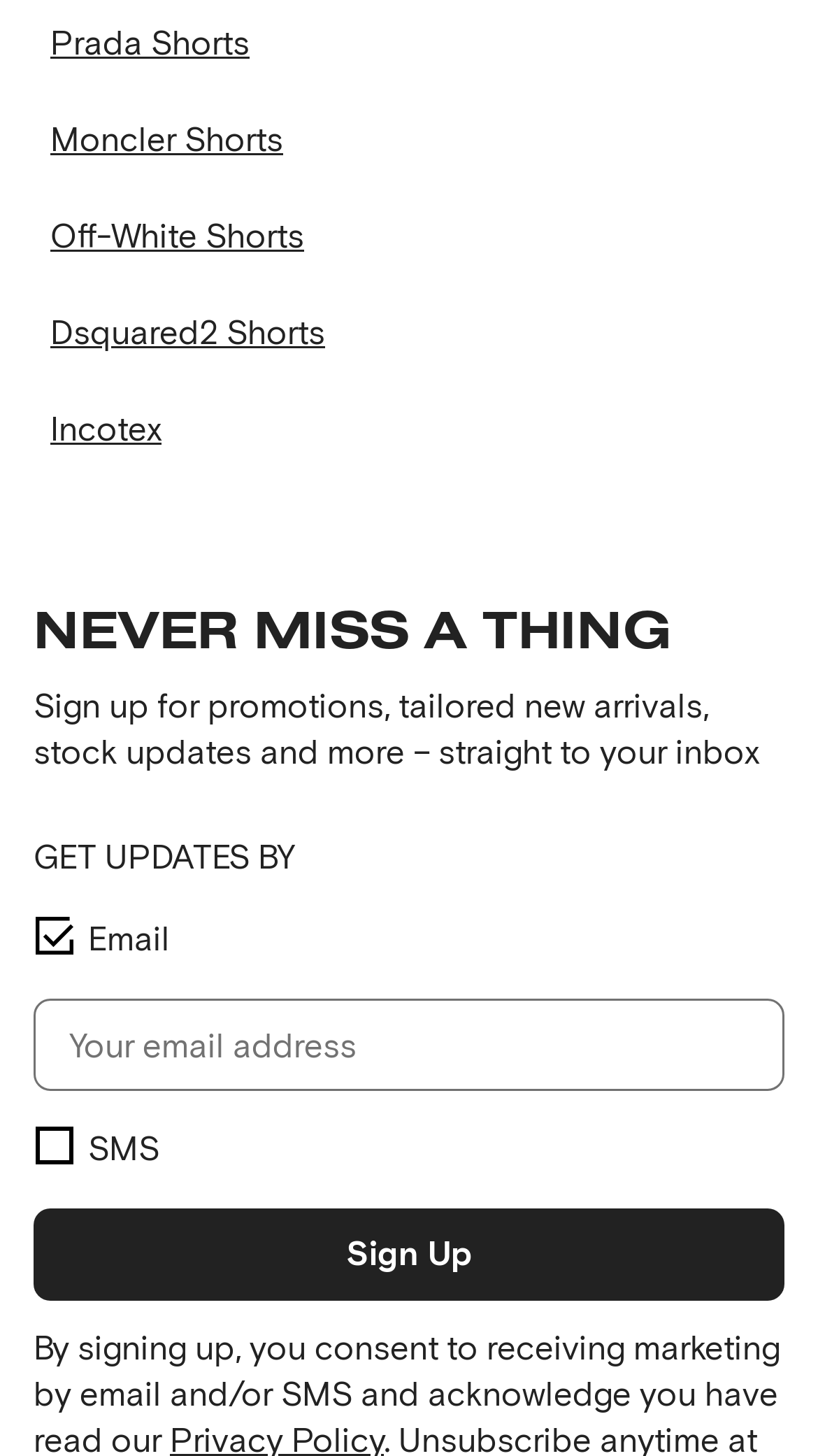What is the first brand of shorts listed?
With the help of the image, please provide a detailed response to the question.

The first link on the webpage is 'Prada Shorts', which indicates that Prada is the first brand of shorts listed.